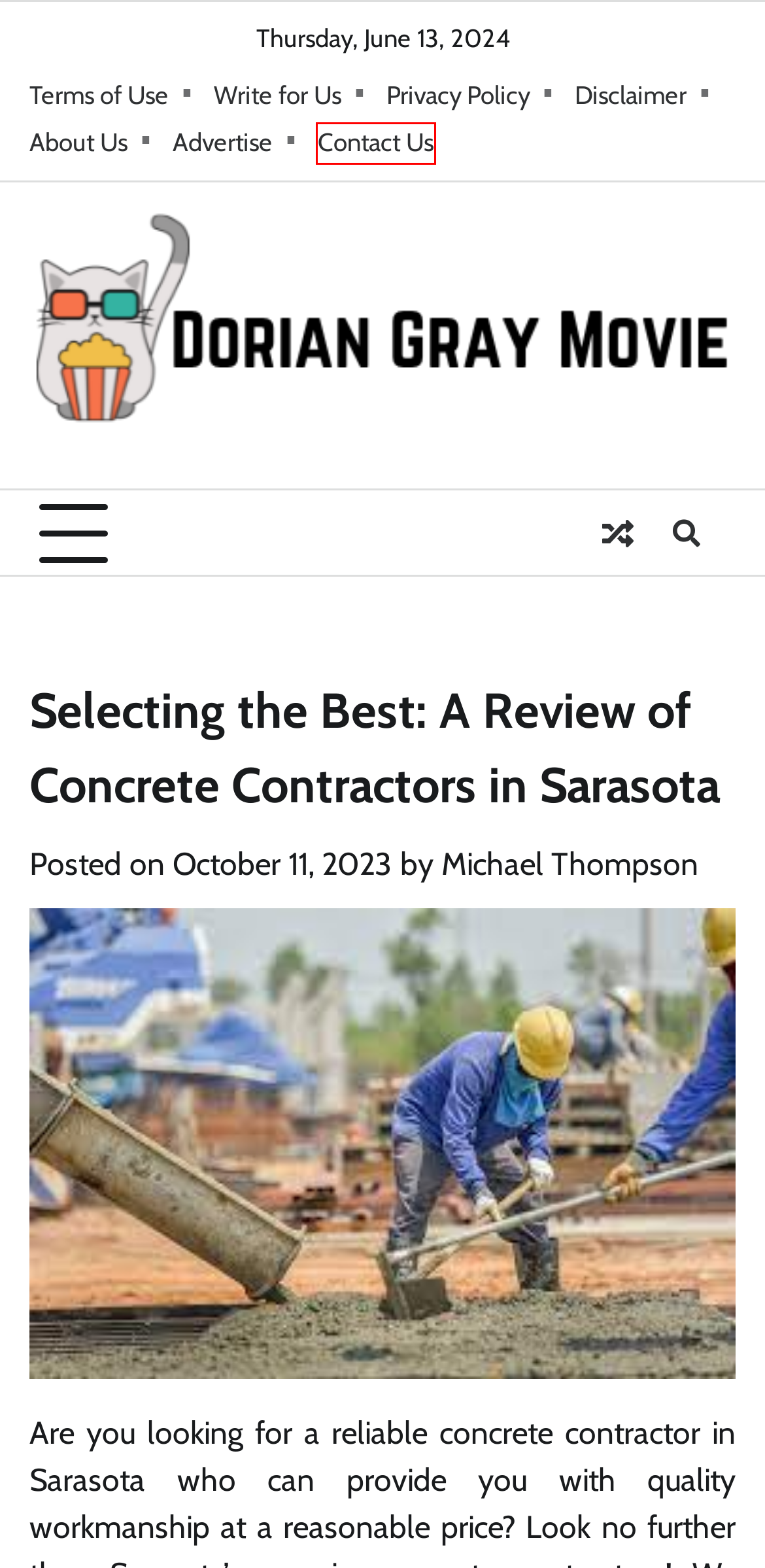A screenshot of a webpage is given, marked with a red bounding box around a UI element. Please select the most appropriate webpage description that fits the new page after clicking the highlighted element. Here are the candidates:
A. About Us - Dorian Gray Movie
B. Write for Us - Dorian Gray Movie
C. Disclaimer - Dorian Gray Movie
D. Terms of Use - Dorian Gray Movie
E. Contact Us - Dorian Gray Movie
F. The High Class Escort Girls in Birmingham - Dorian Gray Movie
G. Advertise - Dorian Gray Movie
H. Privacy Policy - Dorian Gray Movie

E